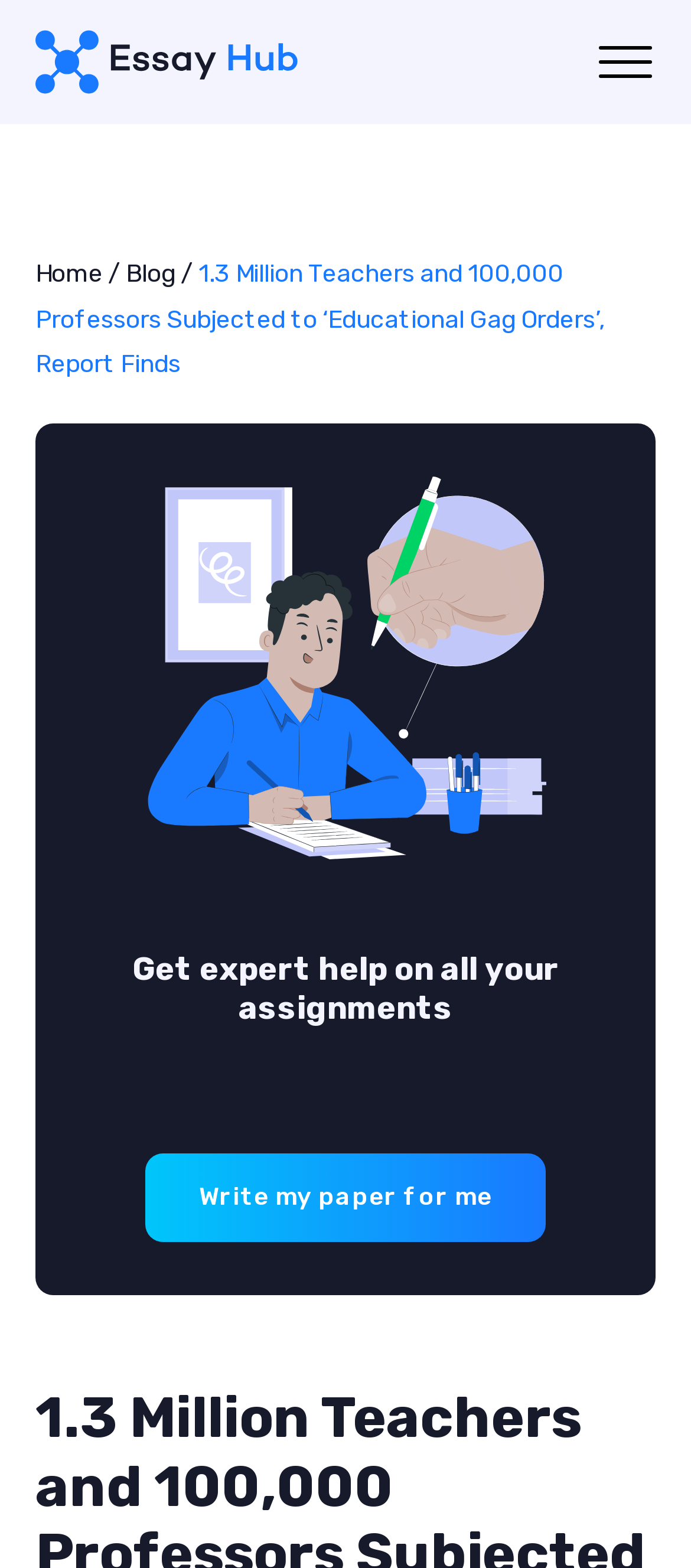Determine the main text heading of the webpage and provide its content.

1.3 Million Teachers and 100,000 Professors Subjected to ‘Educational Gag Orders’, Report Finds